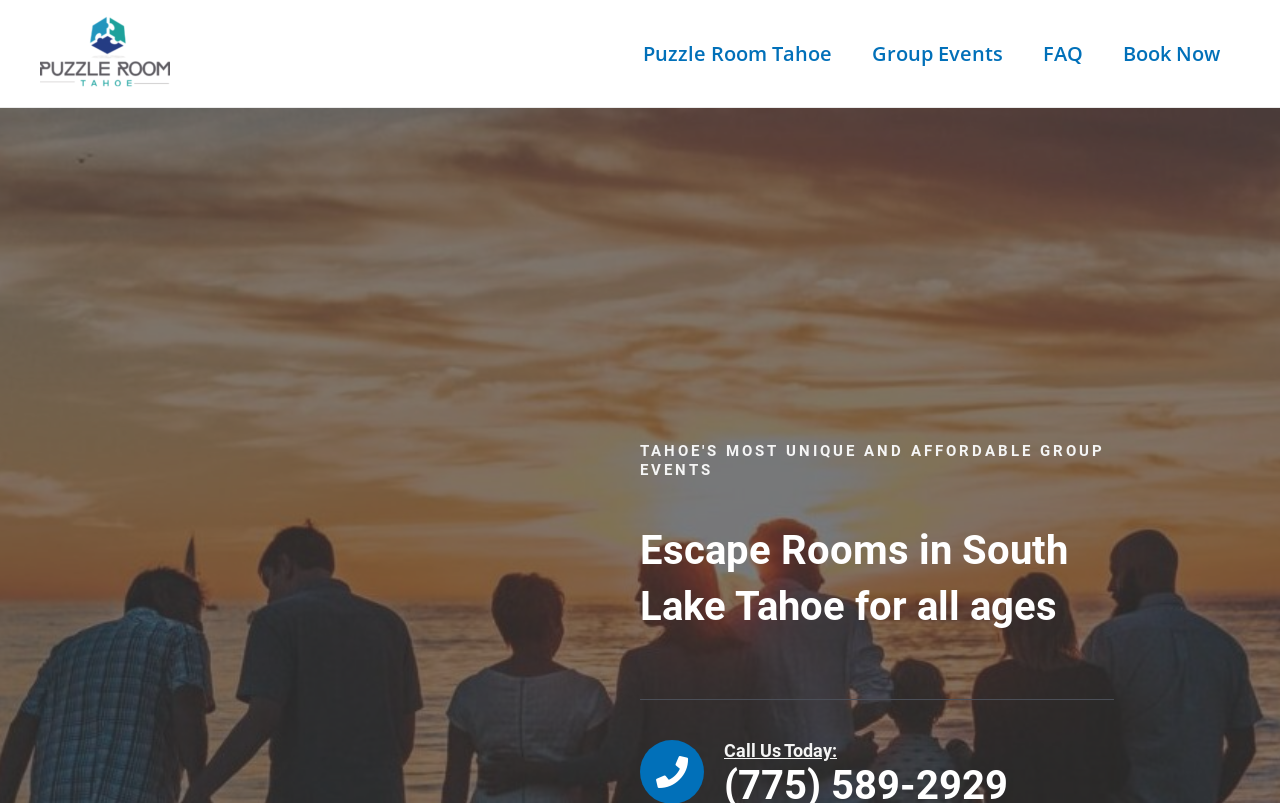What type of events are offered by the webpage?
Please utilize the information in the image to give a detailed response to the question.

The webpage is focused on providing unique and affordable group events, as indicated by the heading 'TAHOE'S MOST UNIQUE AND AFFORDABLE GROUP EVENTS'.